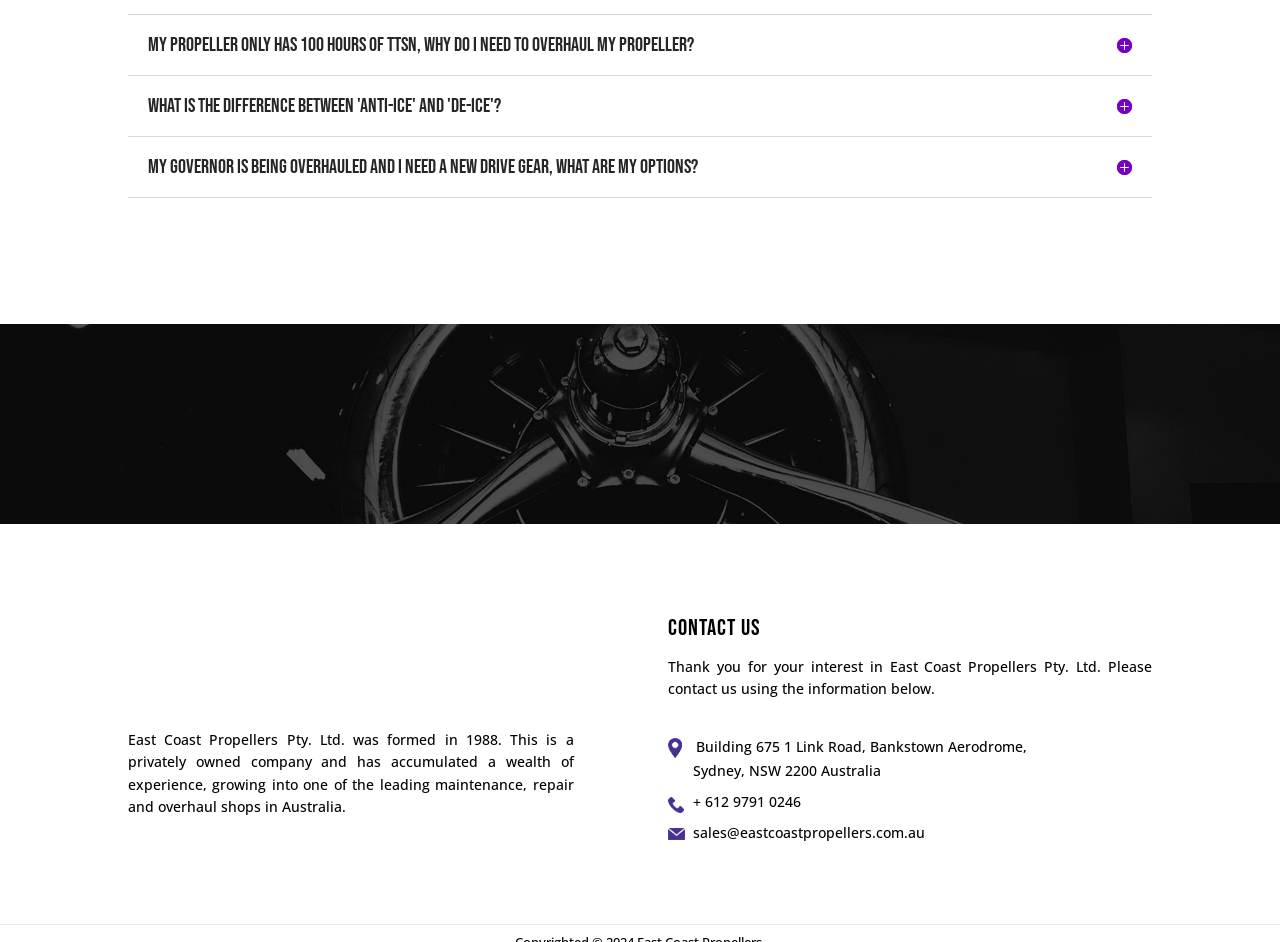How many contact methods are provided? Based on the image, give a response in one word or a short phrase.

3